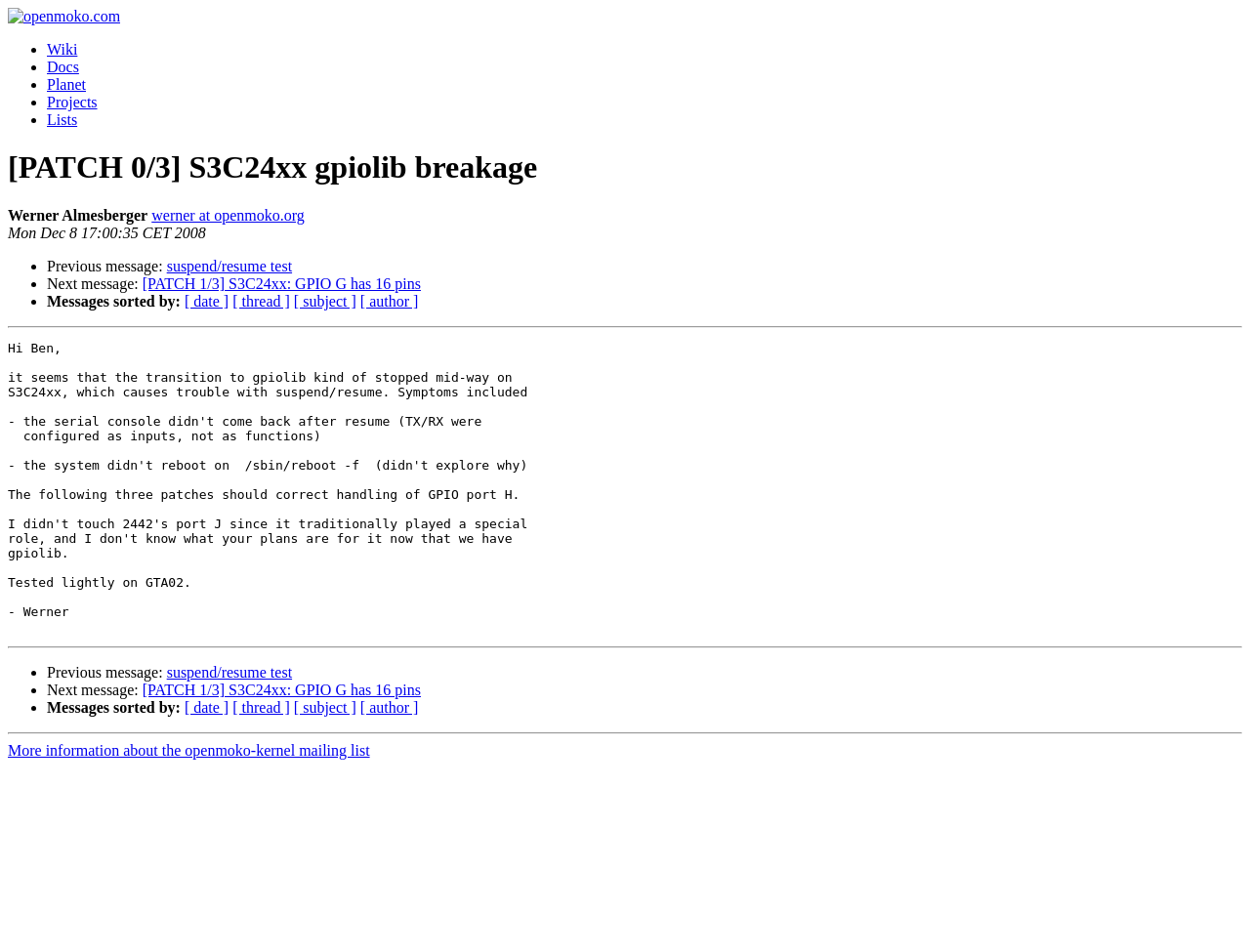Provide a comprehensive caption for the webpage.

This webpage appears to be an archived email thread or a mailing list discussion. At the top, there is a heading with the title "[PATCH 0/3] S3C24xx gpiolib breakage" and a link to "openmoko.com" accompanied by an image. Below this, there are five links to different sections: "Wiki", "Docs", "Planet", "Projects", and "Lists", each preceded by a bullet point.

The main content of the page is a discussion thread, with each message separated by a horizontal separator line. The first message is from Werner Almesberger, dated "Mon Dec 8 17:00:35 CET 2008", and includes a link to the sender's email address. Below this, there are links to previous and next messages in the thread, as well as options to sort the messages by date, thread, subject, or author.

The discussion thread continues with multiple messages, each with similar formatting and links to previous and next messages. At the bottom of the page, there is a link to more information about the openmoko-kernel mailing list.